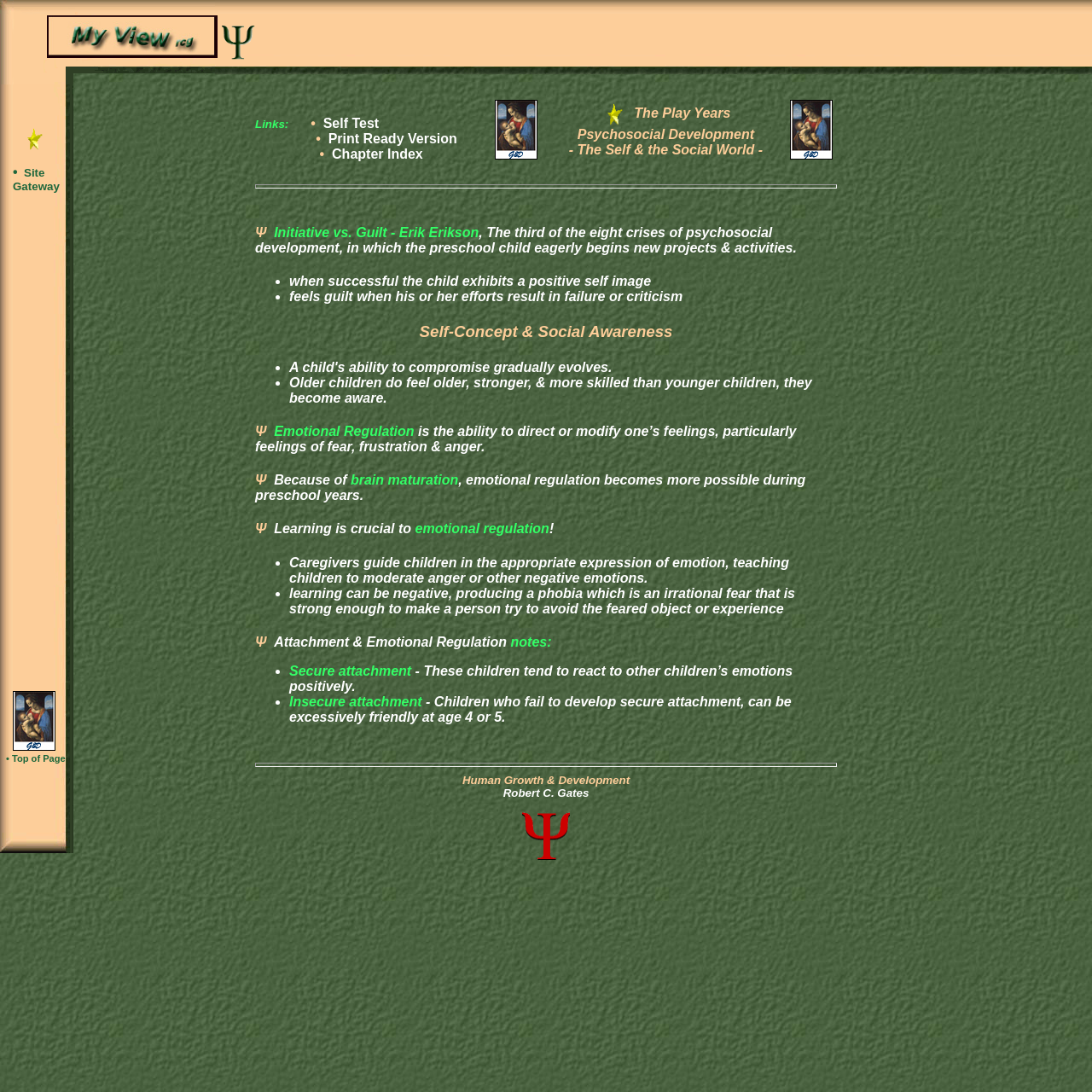Given the description of the UI element: "Bedding", predict the bounding box coordinates in the form of [left, top, right, bottom], with each value being a float between 0 and 1.

None